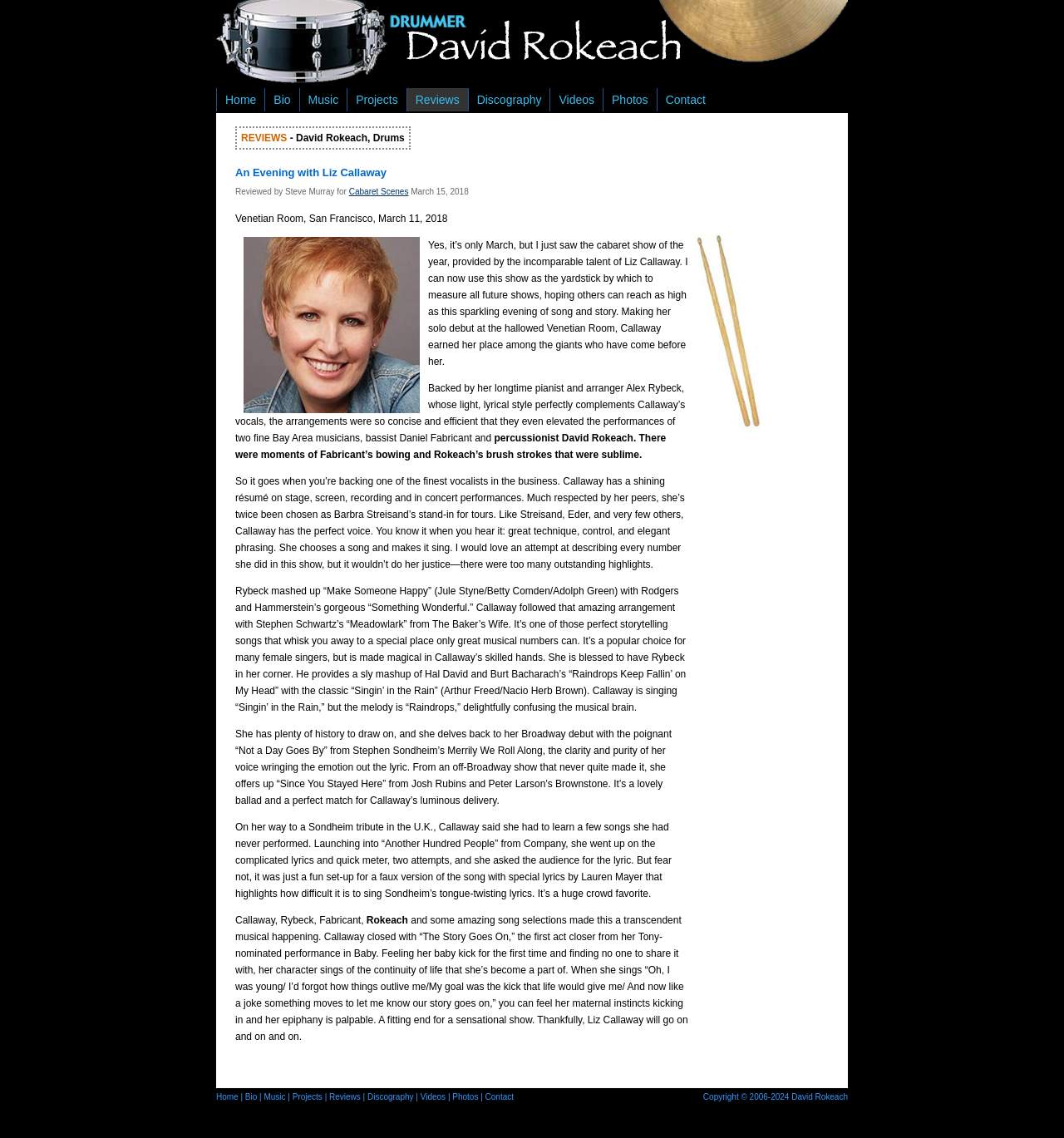Locate the bounding box coordinates of the clickable area needed to fulfill the instruction: "contact David Rokeach".

[0.617, 0.076, 0.671, 0.099]